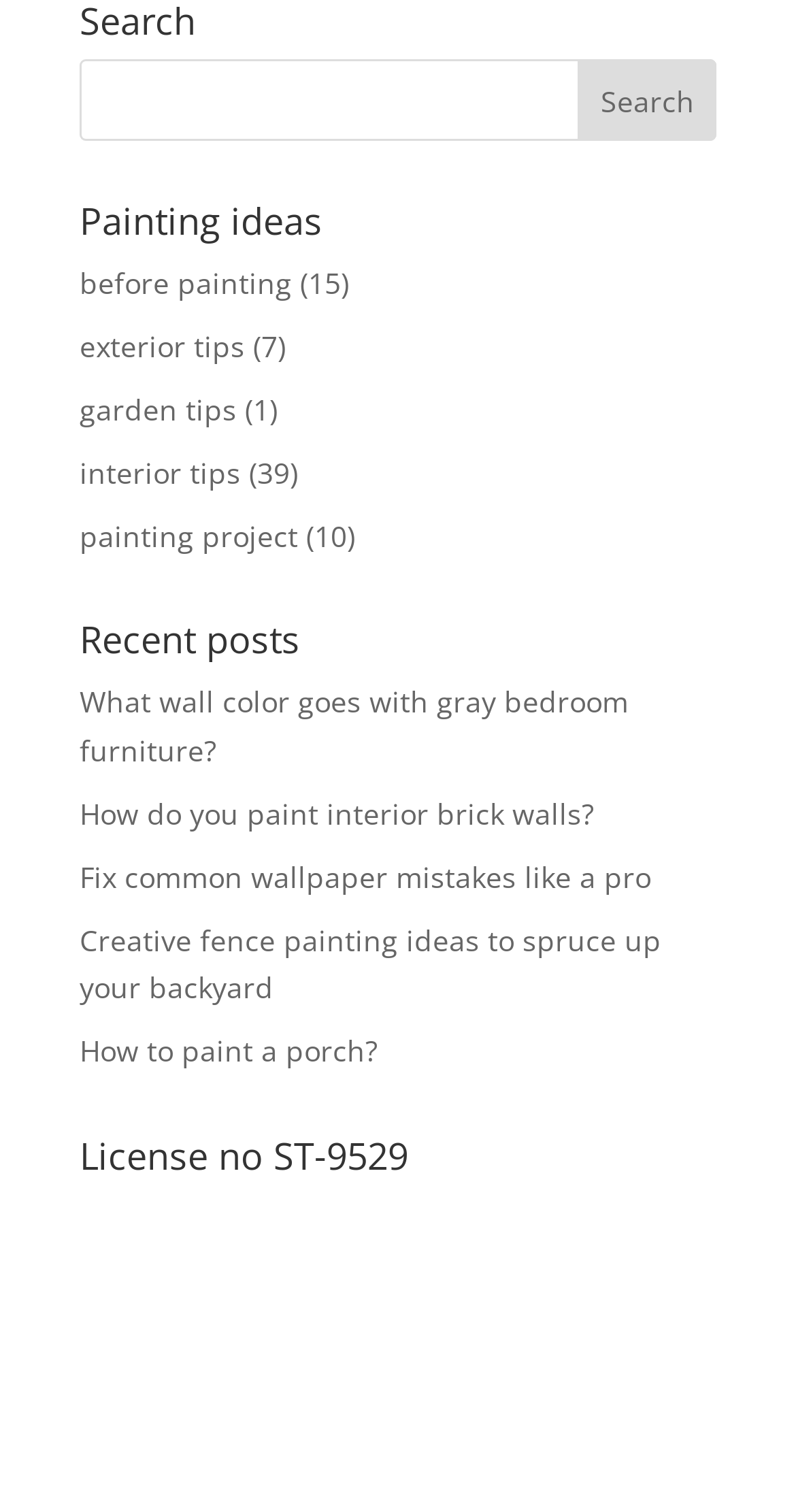Show the bounding box coordinates of the region that should be clicked to follow the instruction: "View recent post about painting interior brick walls."

[0.1, 0.525, 0.746, 0.551]